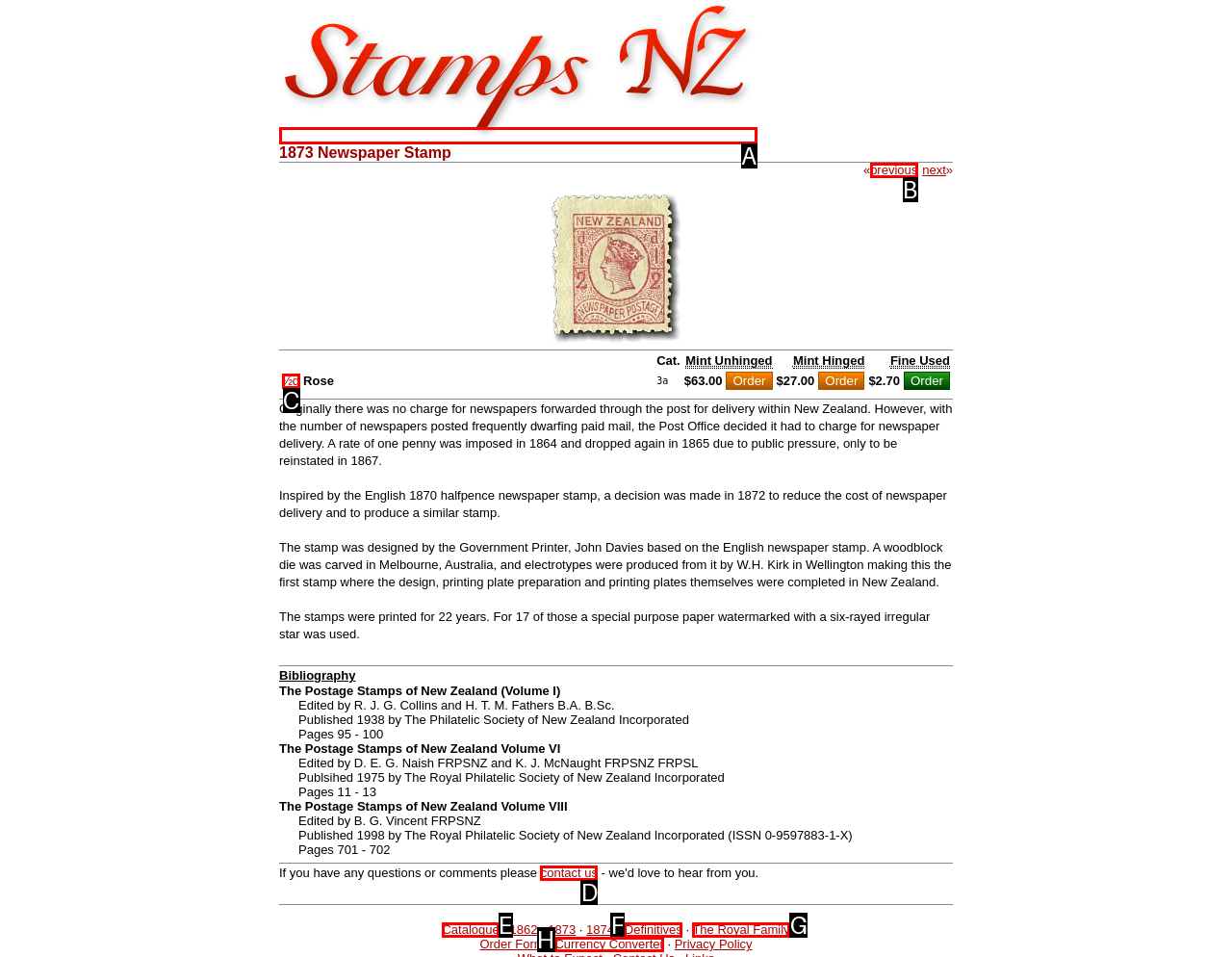Indicate which UI element needs to be clicked to fulfill the task: go to the catalogue
Answer with the letter of the chosen option from the available choices directly.

E